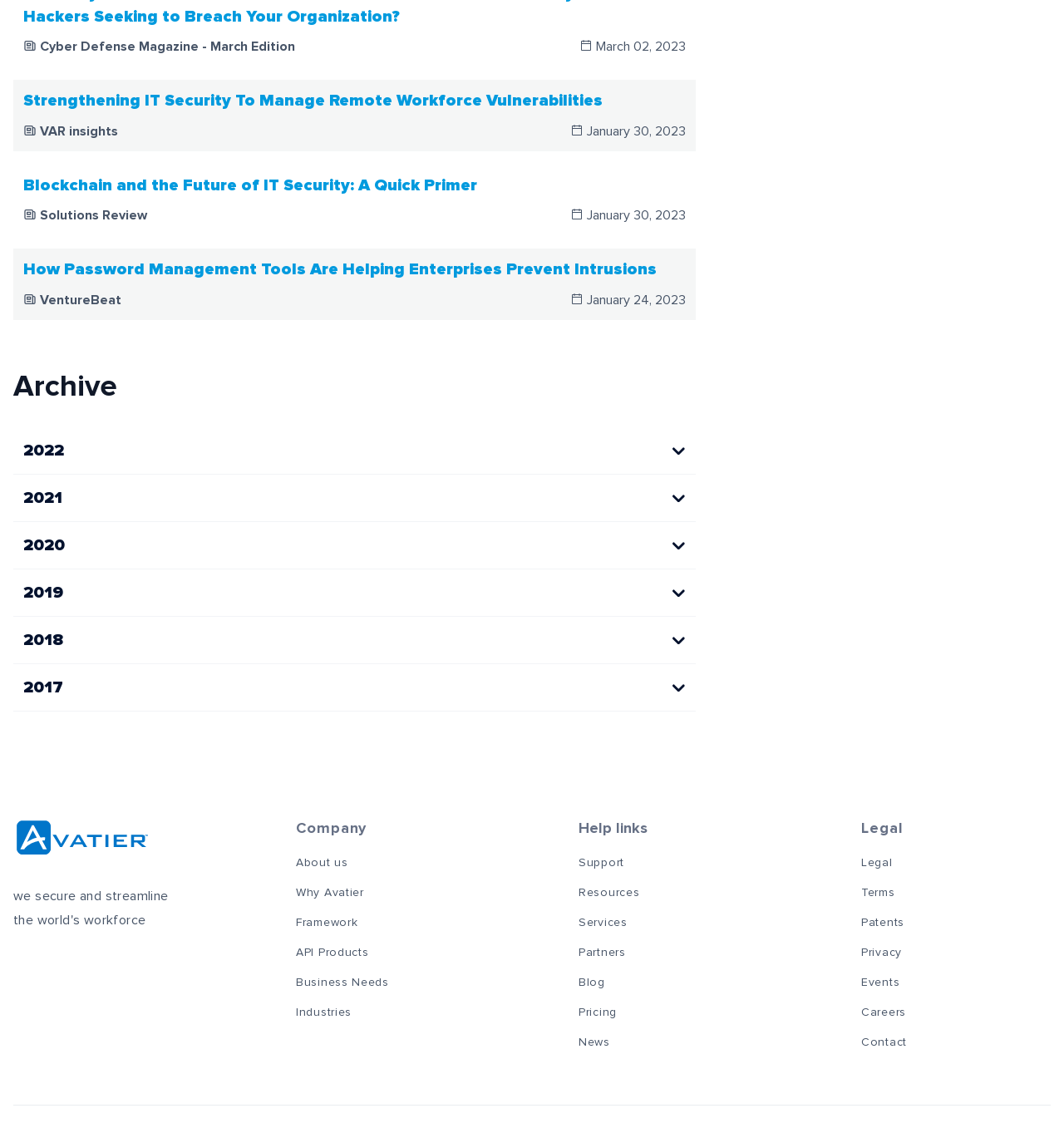Find the bounding box coordinates of the element to click in order to complete this instruction: "Read the 'Blog' page". The bounding box coordinates must be four float numbers between 0 and 1, denoted as [left, top, right, bottom].

[0.544, 0.87, 0.569, 0.88]